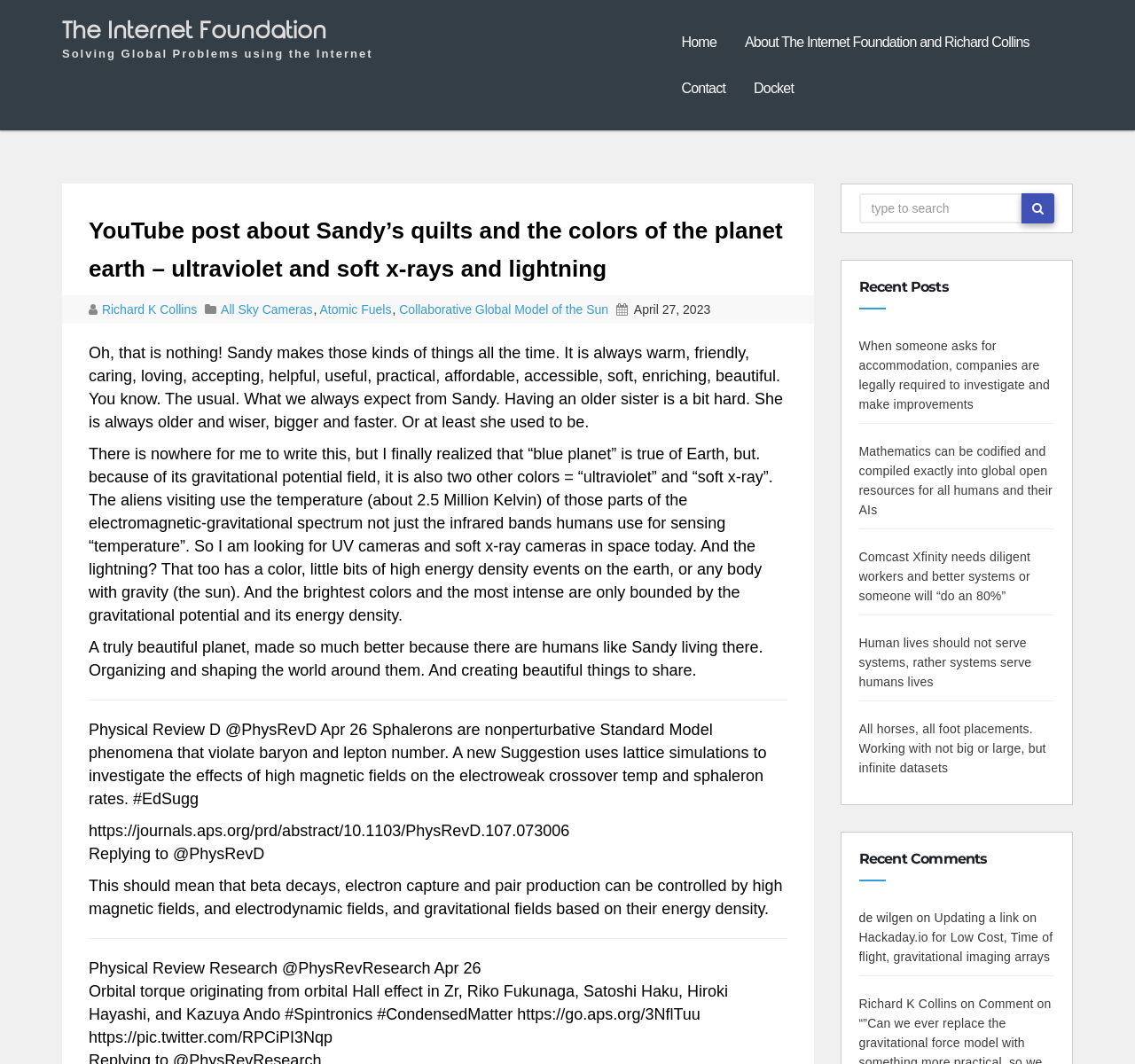Extract the bounding box for the UI element that matches this description: "All Sky Cameras".

[0.195, 0.284, 0.276, 0.298]